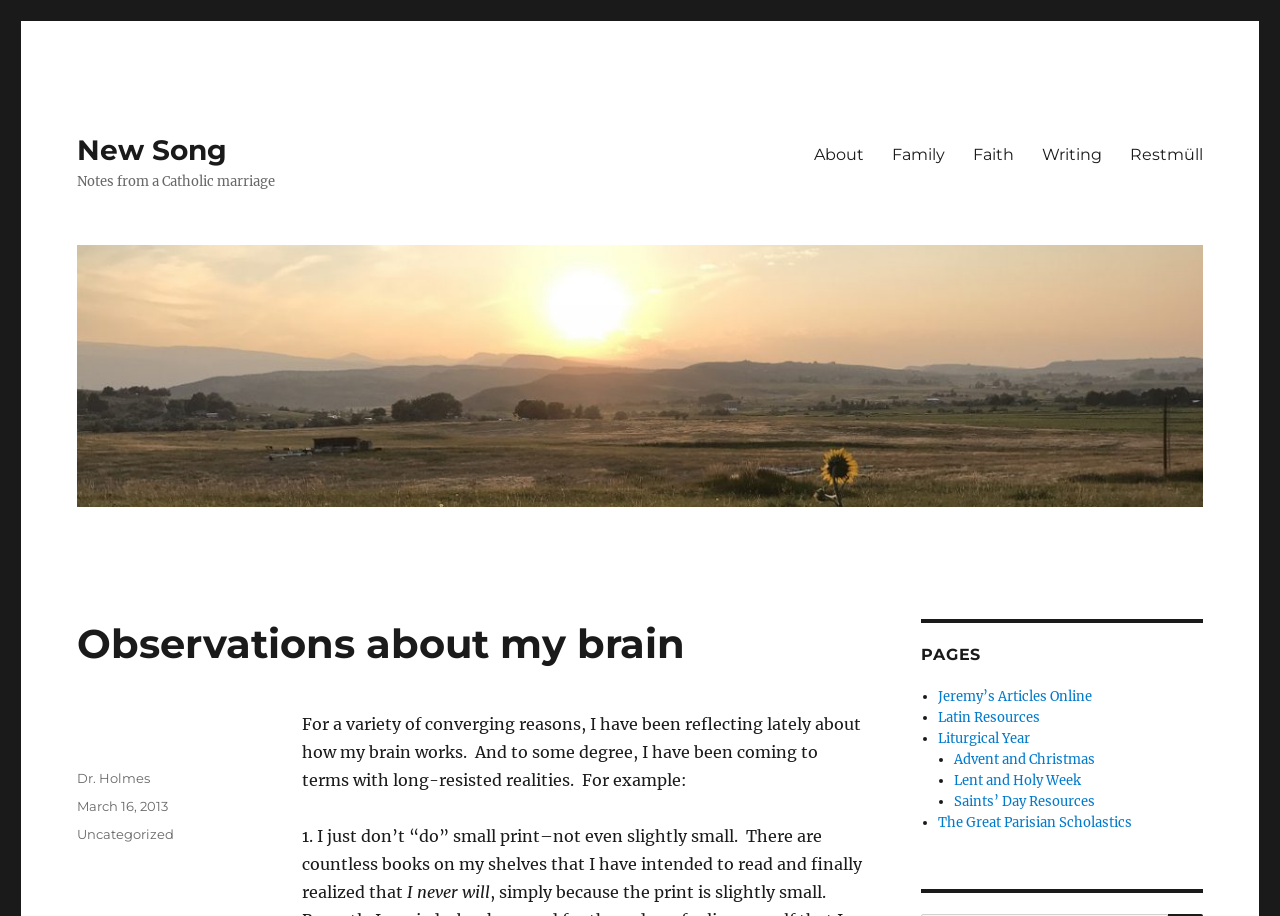Please identify the bounding box coordinates of the element that needs to be clicked to execute the following command: "Read the article 'Observations about my brain'". Provide the bounding box using four float numbers between 0 and 1, formatted as [left, top, right, bottom].

[0.06, 0.267, 0.94, 0.553]